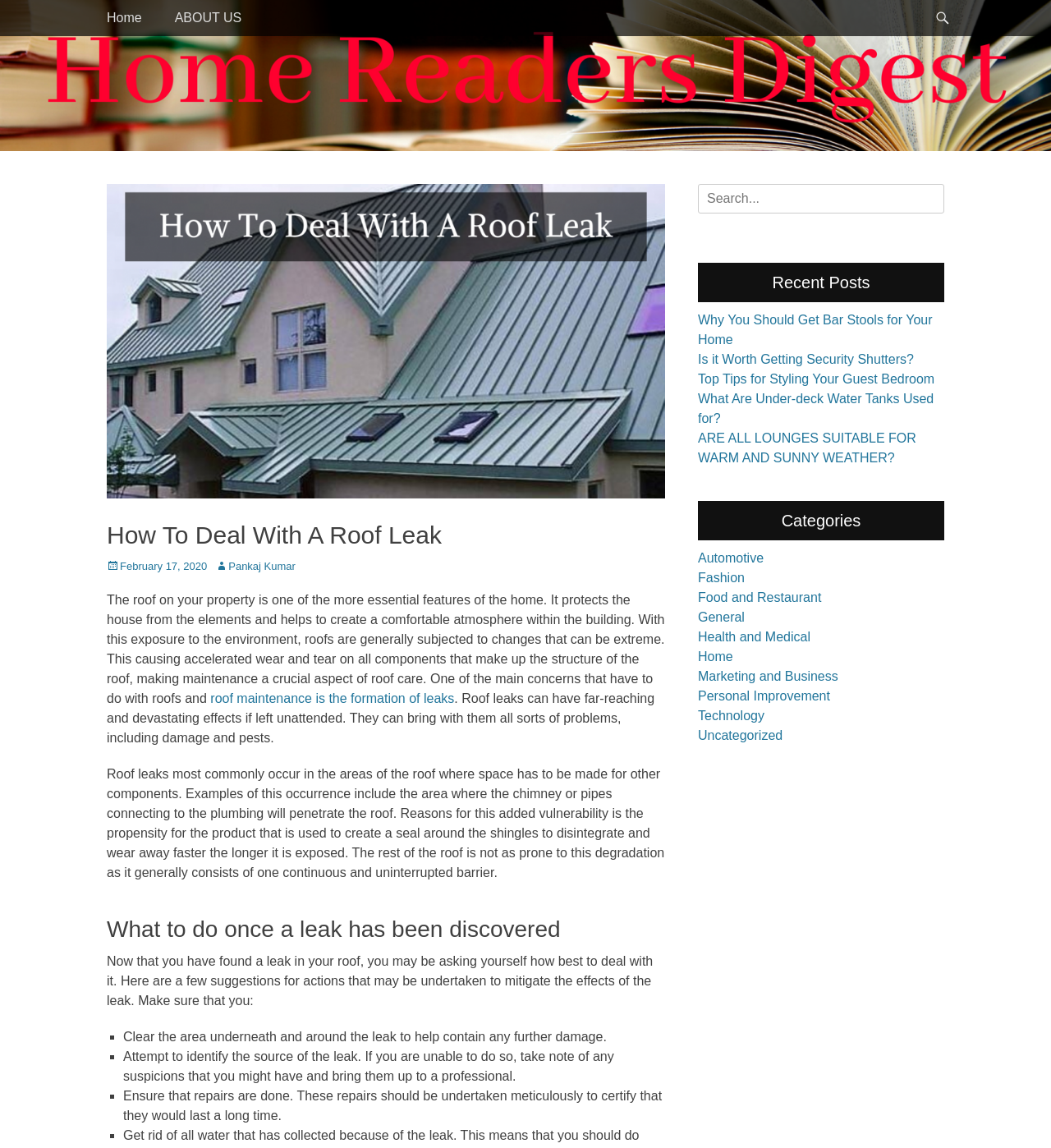Please identify the bounding box coordinates of the element that needs to be clicked to perform the following instruction: "Click on the 'ABOUT US' link".

[0.151, 0.0, 0.245, 0.031]